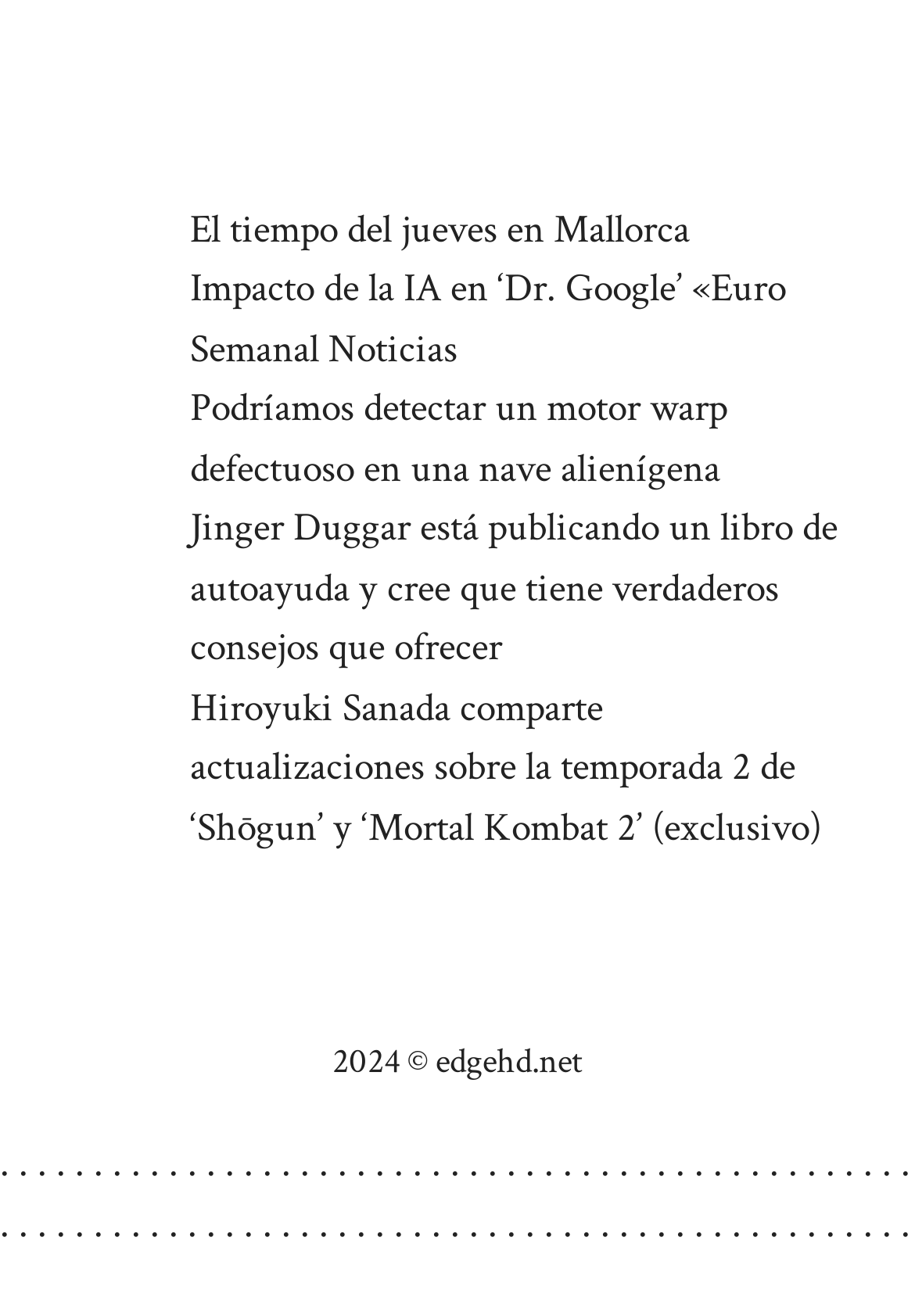What is the purpose of the links at the bottom of the webpage?
Answer the question with a single word or phrase by looking at the picture.

Pagination